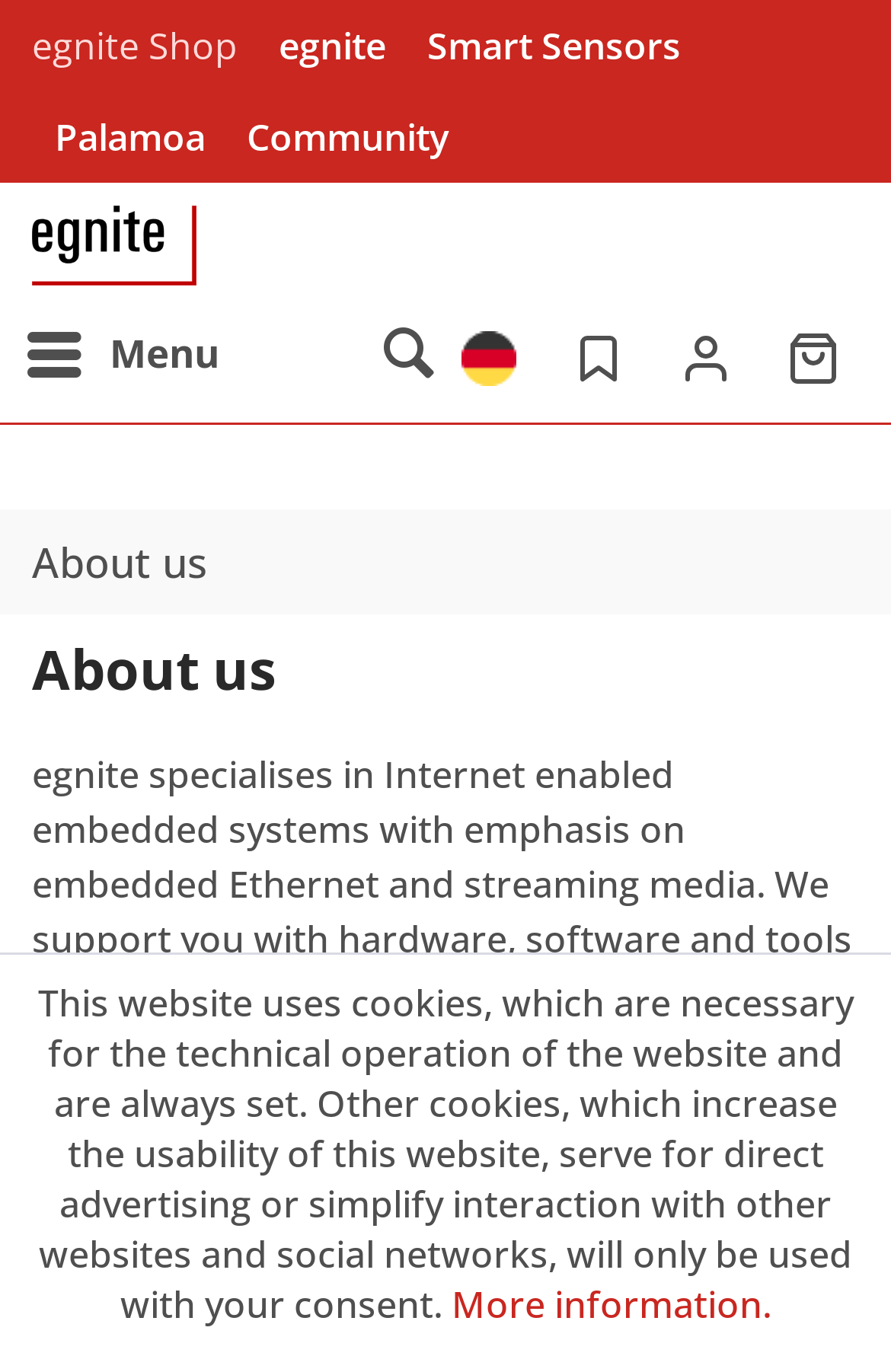How many menu items are in the horizontal menu bar?
Please answer using one word or phrase, based on the screenshot.

6